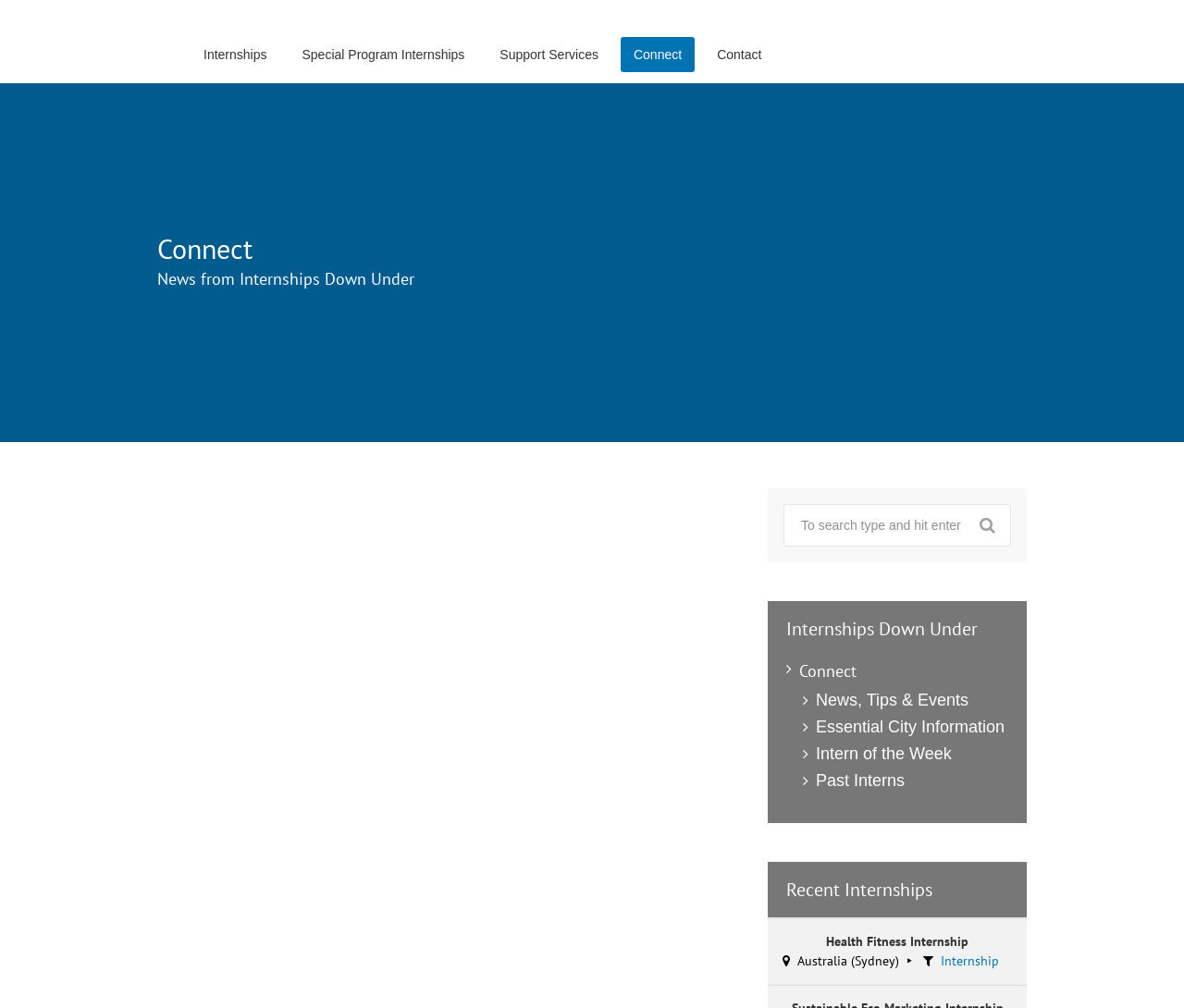How many links are in the top navigation?
Examine the screenshot and reply with a single word or phrase.

5